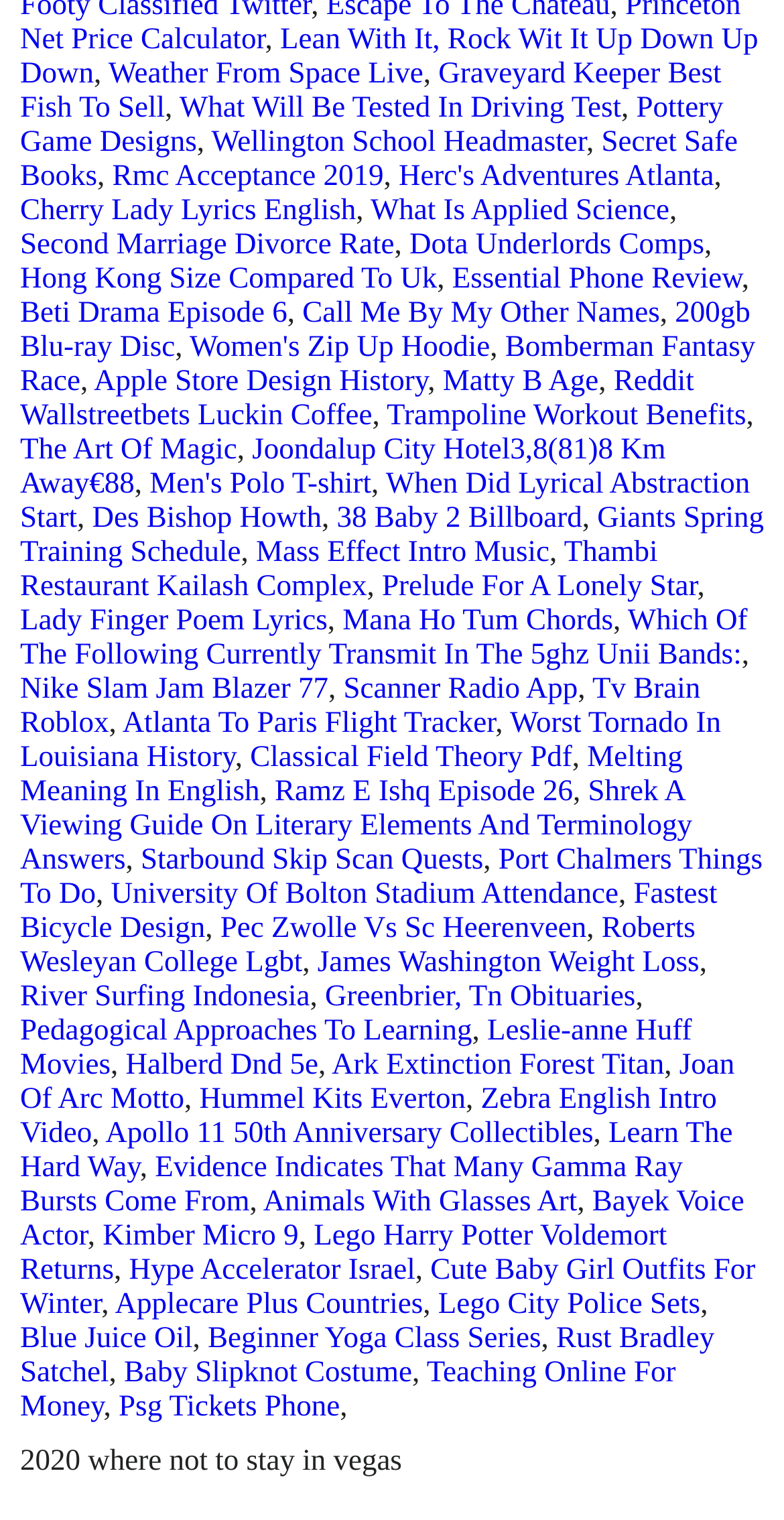What is the activity mentioned in the link 'Trampoline Workout Benefits'?
Please look at the screenshot and answer using one word or phrase.

Workout